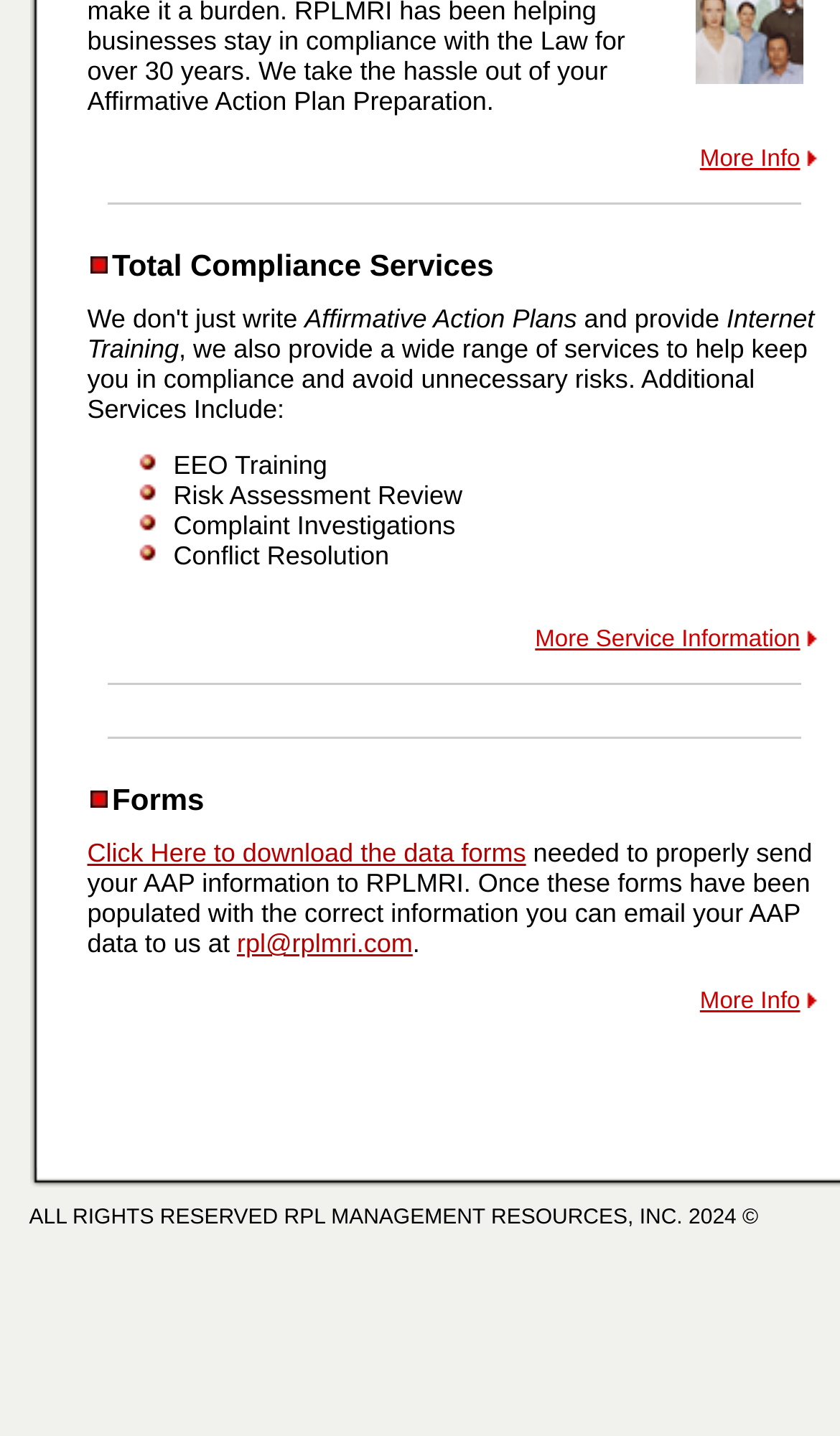Calculate the bounding box coordinates for the UI element based on the following description: "Forms". Ensure the coordinates are four float numbers between 0 and 1, i.e., [left, top, right, bottom].

[0.133, 0.544, 0.243, 0.568]